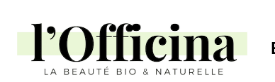Explain what is happening in the image with as much detail as possible.

The image features the logo of "l'Officina," a brand that emphasizes organic and natural beauty products. Below the brand name, the tagline "LA BEAUTÉ BIO & NATURELLE" translates to "Organic and Natural Beauty," highlighting their dedication to eco-friendly and sustainable skincare solutions. The design combines a sophisticated font style, enhancing the brand's upscale and professional appeal, aligning with modern aesthetic sensibilities in the beauty industry.